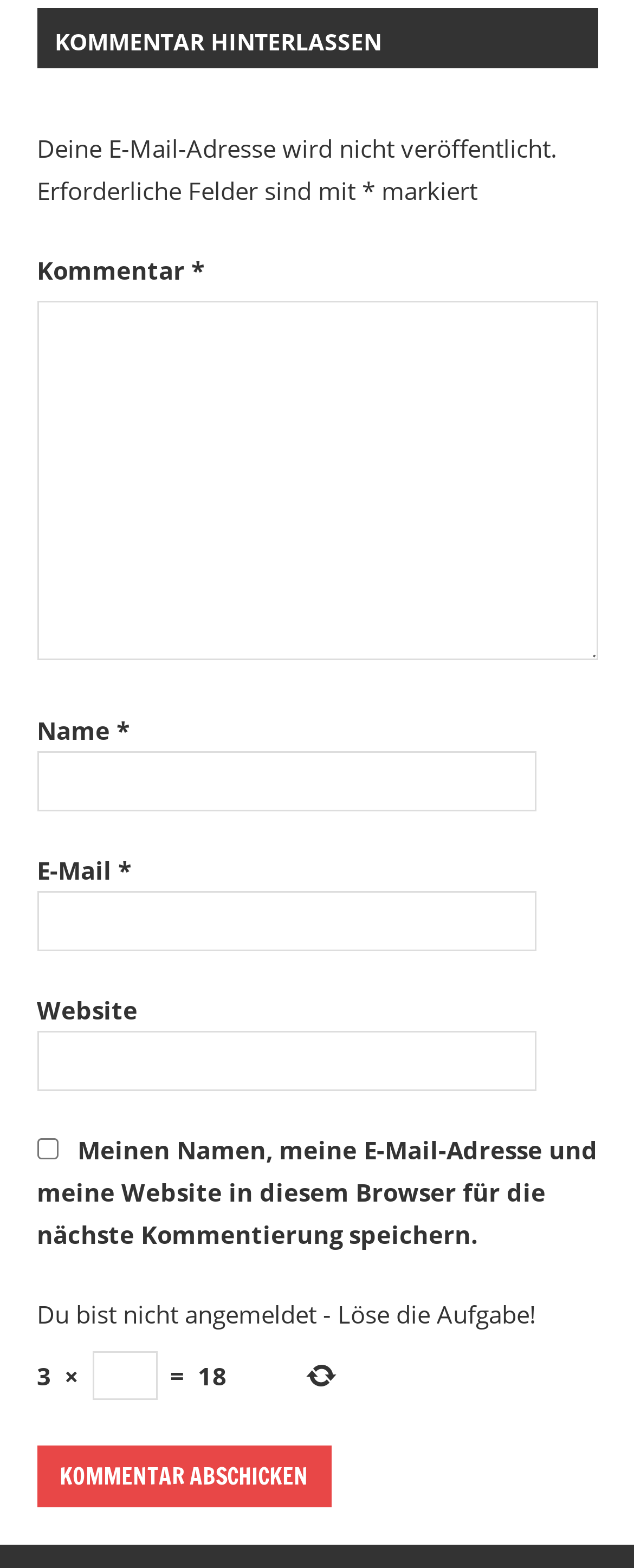How many textboxes are required?
Use the screenshot to answer the question with a single word or phrase.

Three